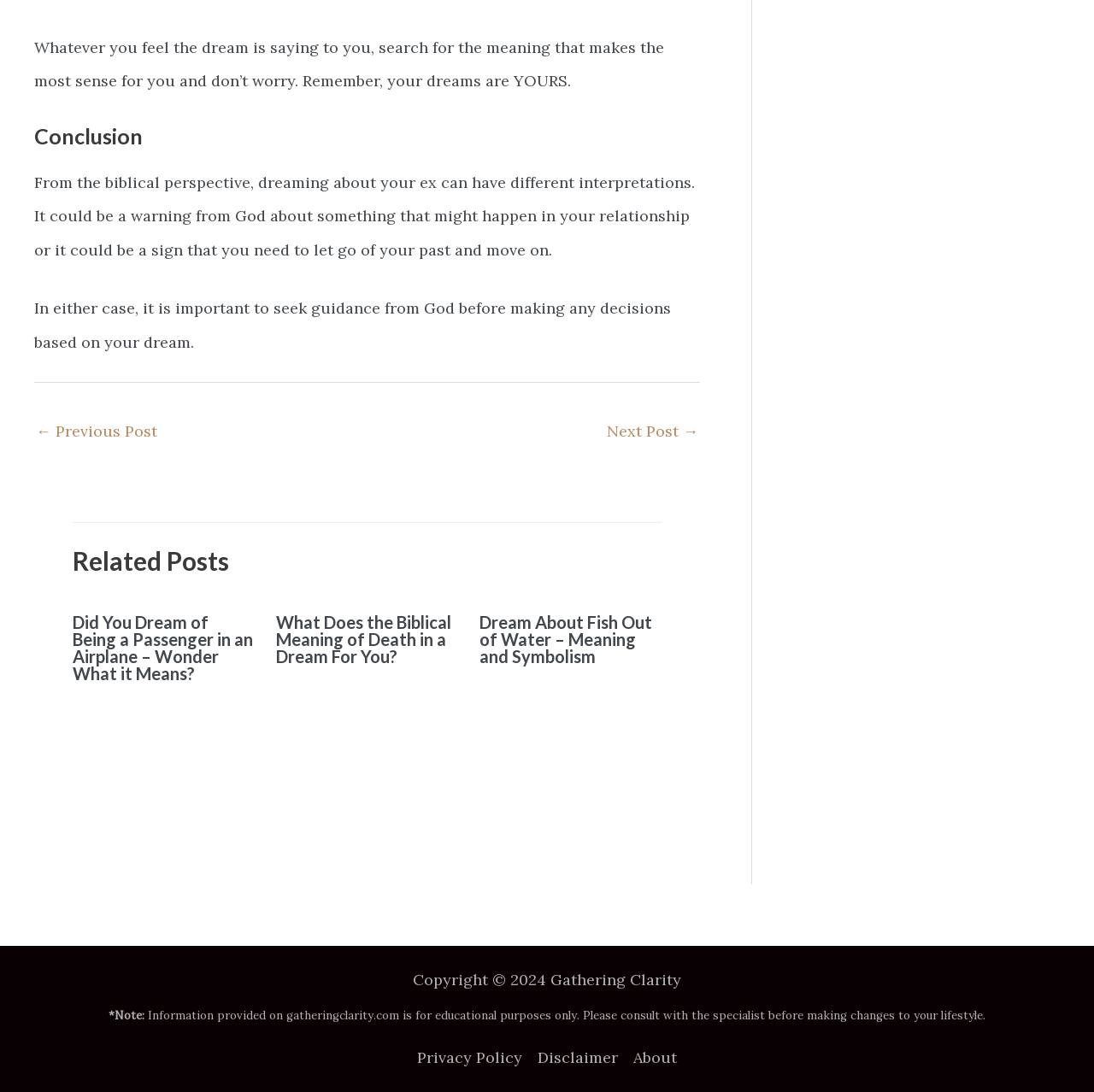Pinpoint the bounding box coordinates of the clickable element needed to complete the instruction: "Read next post". The coordinates should be provided as four float numbers between 0 and 1: [left, top, right, bottom].

[0.555, 0.381, 0.638, 0.414]